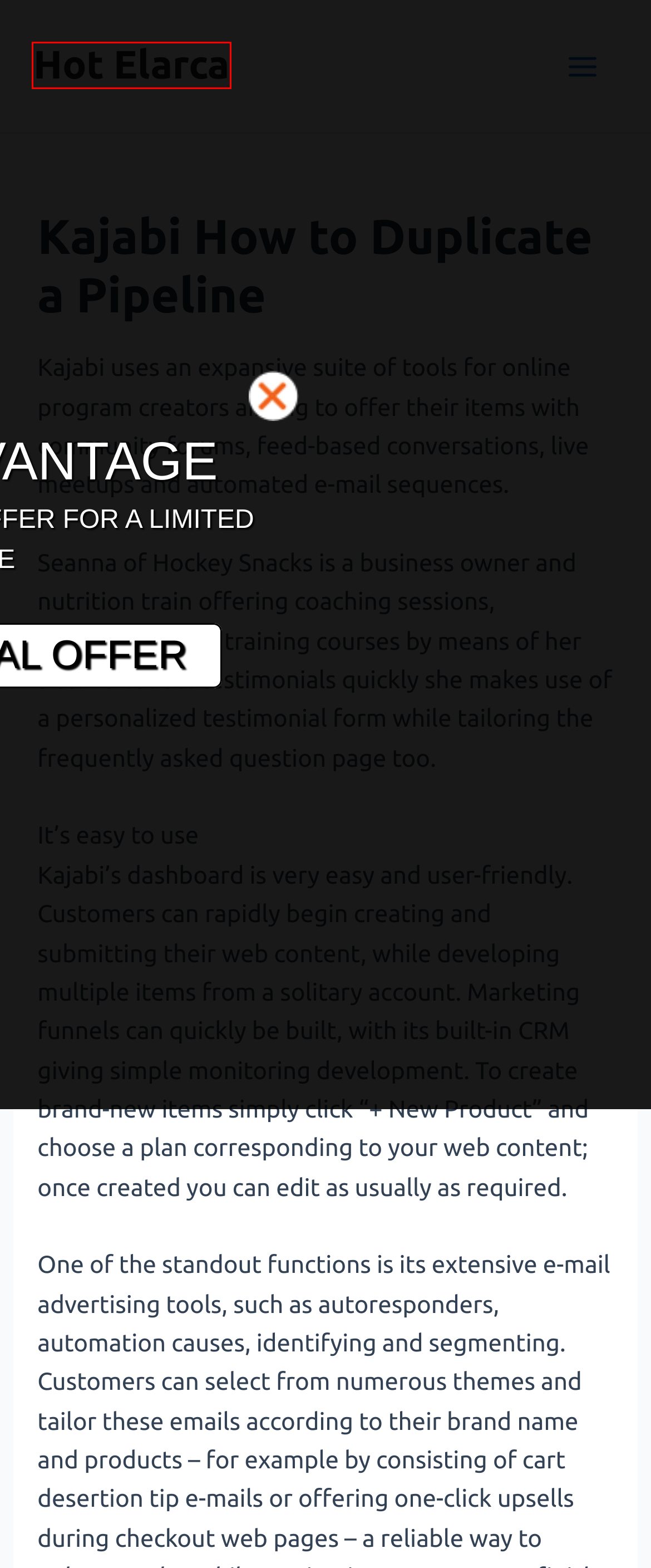Review the screenshot of a webpage which includes a red bounding box around an element. Select the description that best fits the new webpage once the element in the bounding box is clicked. Here are the candidates:
A. Kajabi Free - Everything You Need To Know NOW
B. Welcome - Hot Elarca
C. Kajabi Transaction Fees - Everything You Need To Know NOW
D. Kajabi Iframe - Everything You Need To Know NOW
E. Add Custom Font To Kajabi - Everything You Need To Know NOW
F. Yoga With Tim Kajabi - Everything You Need To Know NOW
G. What Is Kajabi Used For - Everything You Need To Know NOW
H. Platforms like Kajabi - Everything You Need To Know NOW

B